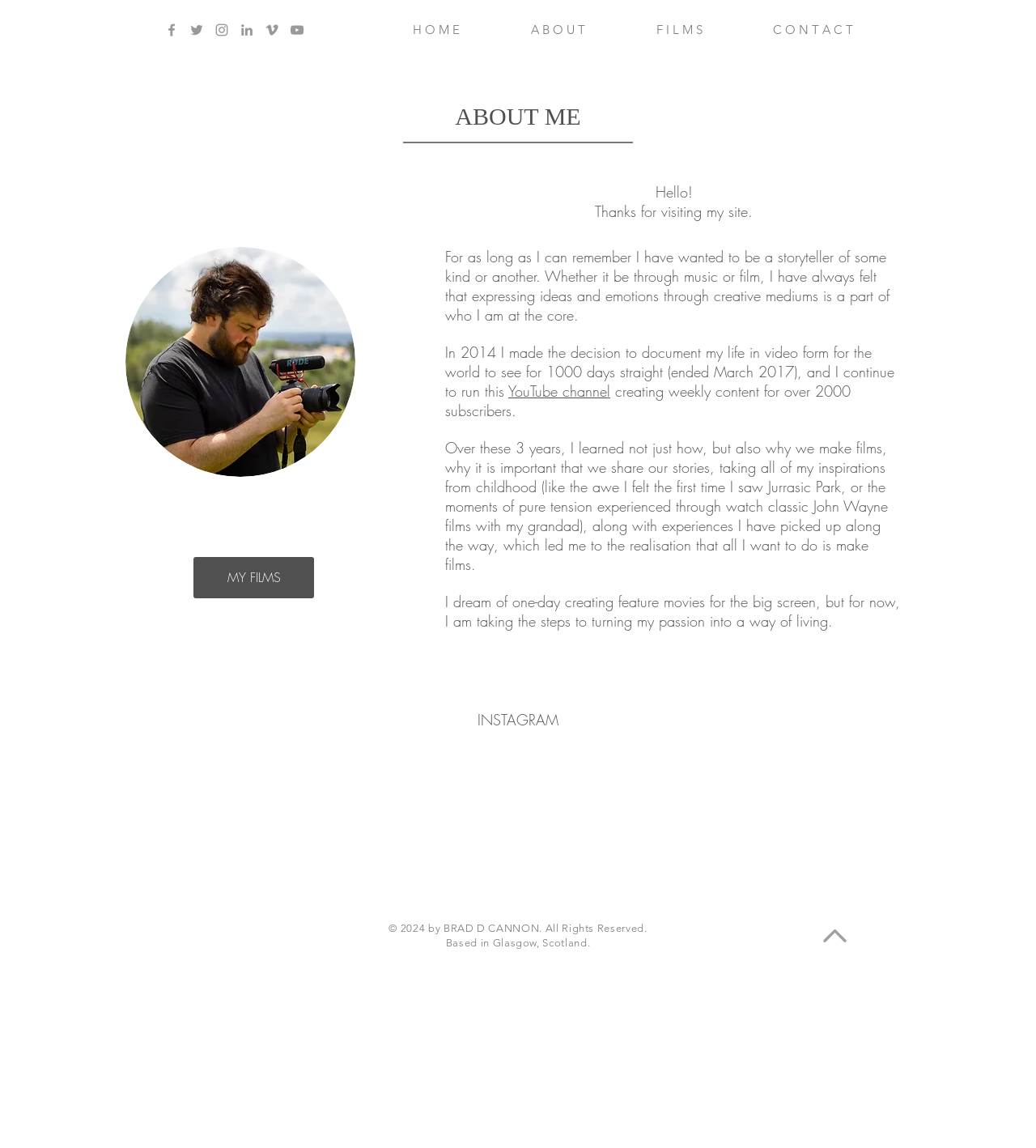Please study the image and answer the question comprehensively:
What is the name of the filmmaker's YouTube channel?

Although the webpage mentions that the filmmaker has a YouTube channel, it does not specify the name of the channel. It only provides a link to the channel.